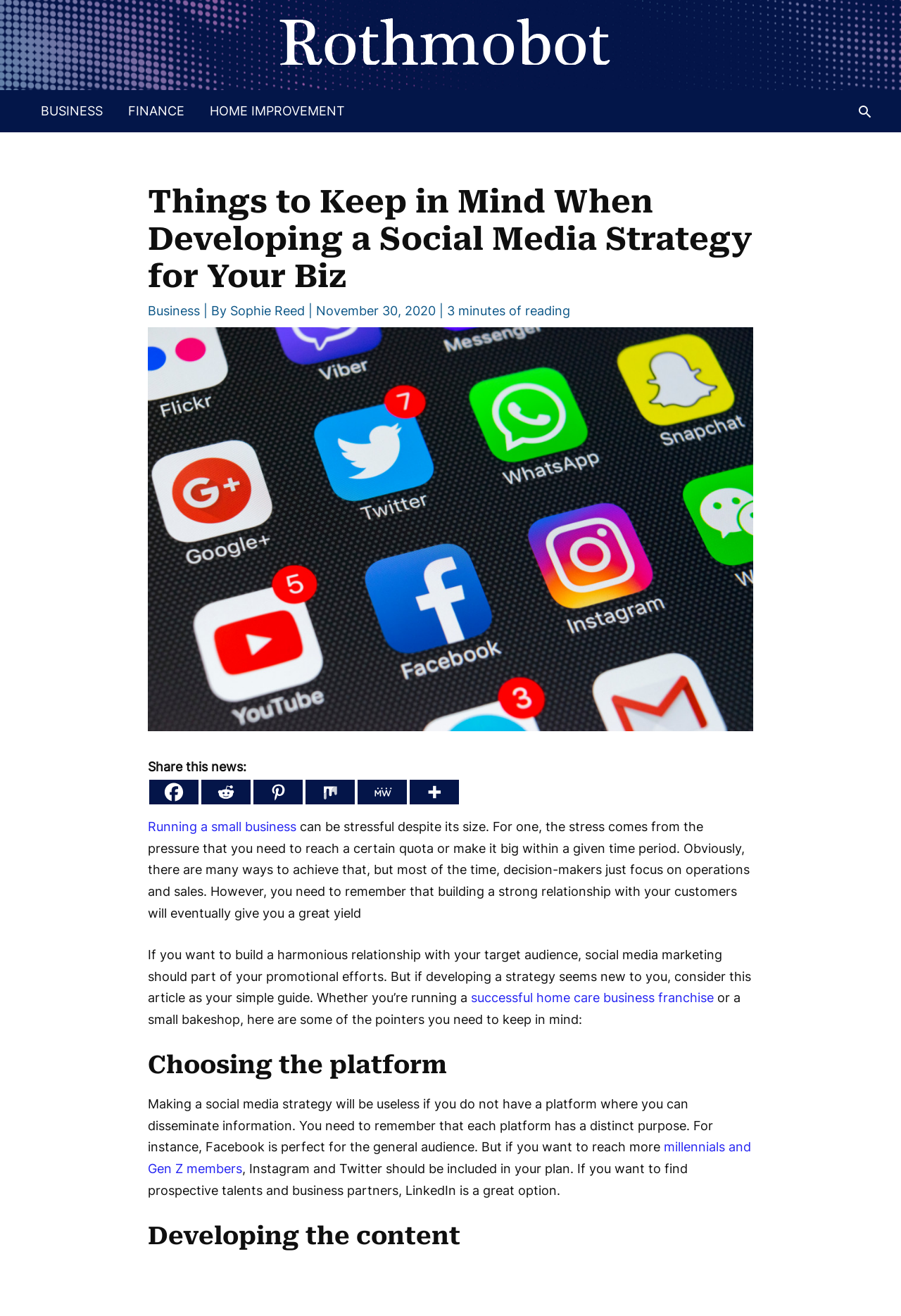What is the main topic of this article?
Utilize the image to construct a detailed and well-explained answer.

The main topic of this article is about developing a social media strategy for small businesses, which is evident from the header section and the content of the article.